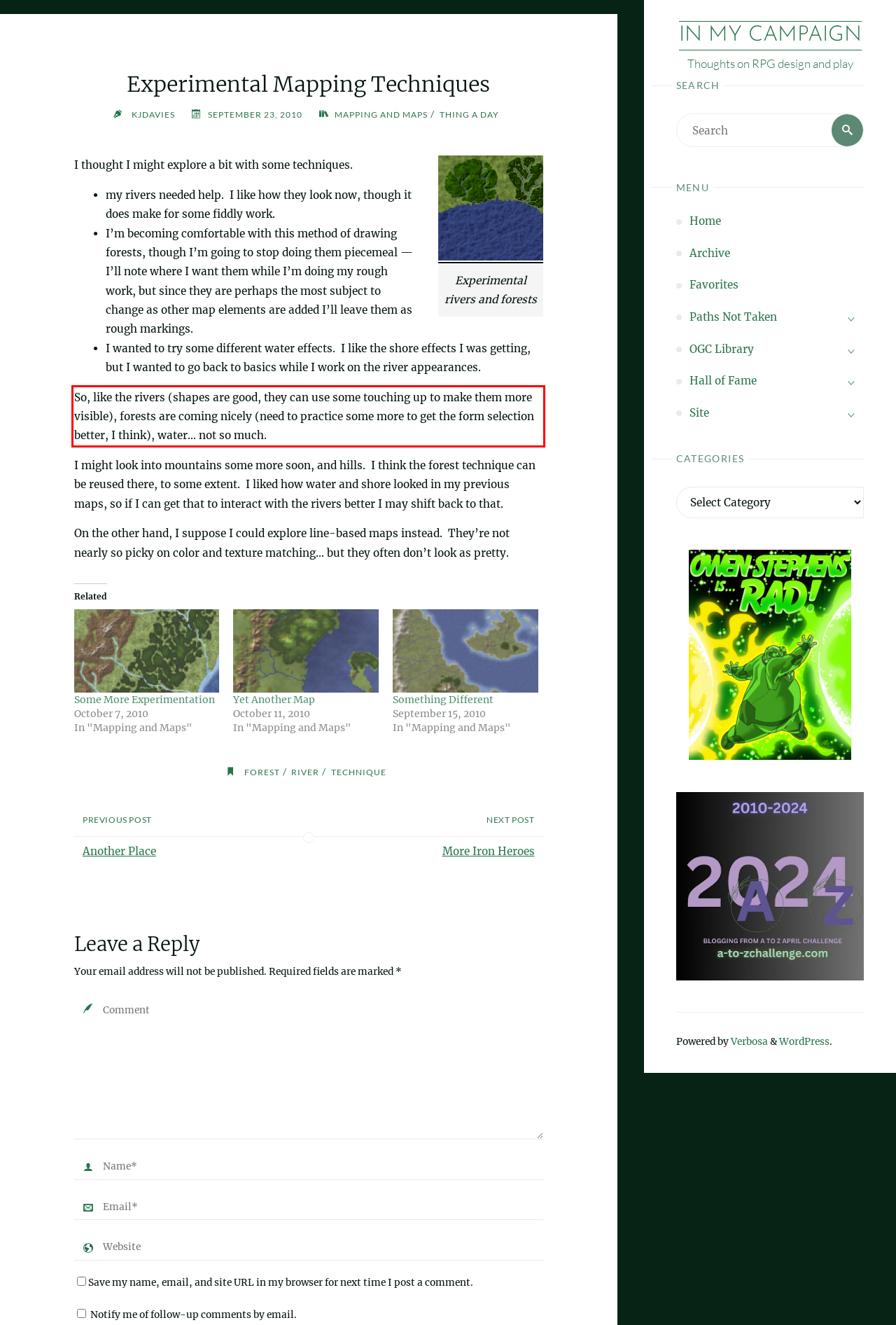You are given a screenshot showing a webpage with a red bounding box. Perform OCR to capture the text within the red bounding box.

So, like the rivers (shapes are good, they can use some touching up to make them more visible), forests are coming nicely (need to practice some more to get the form selection better, I think), water… not so much.